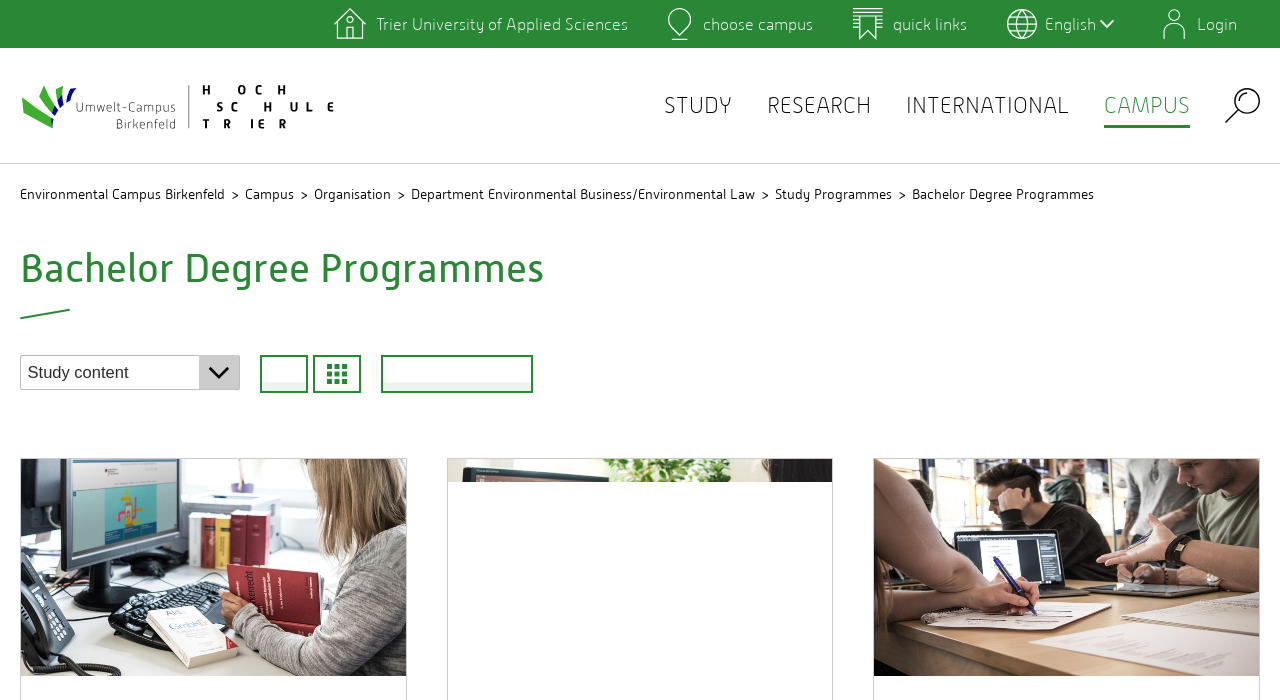Identify the bounding box coordinates of the clickable section necessary to follow the following instruction: "Click on the link to view student theses". The coordinates should be presented as four float numbers from 0 to 1, i.e., [left, top, right, bottom].

None